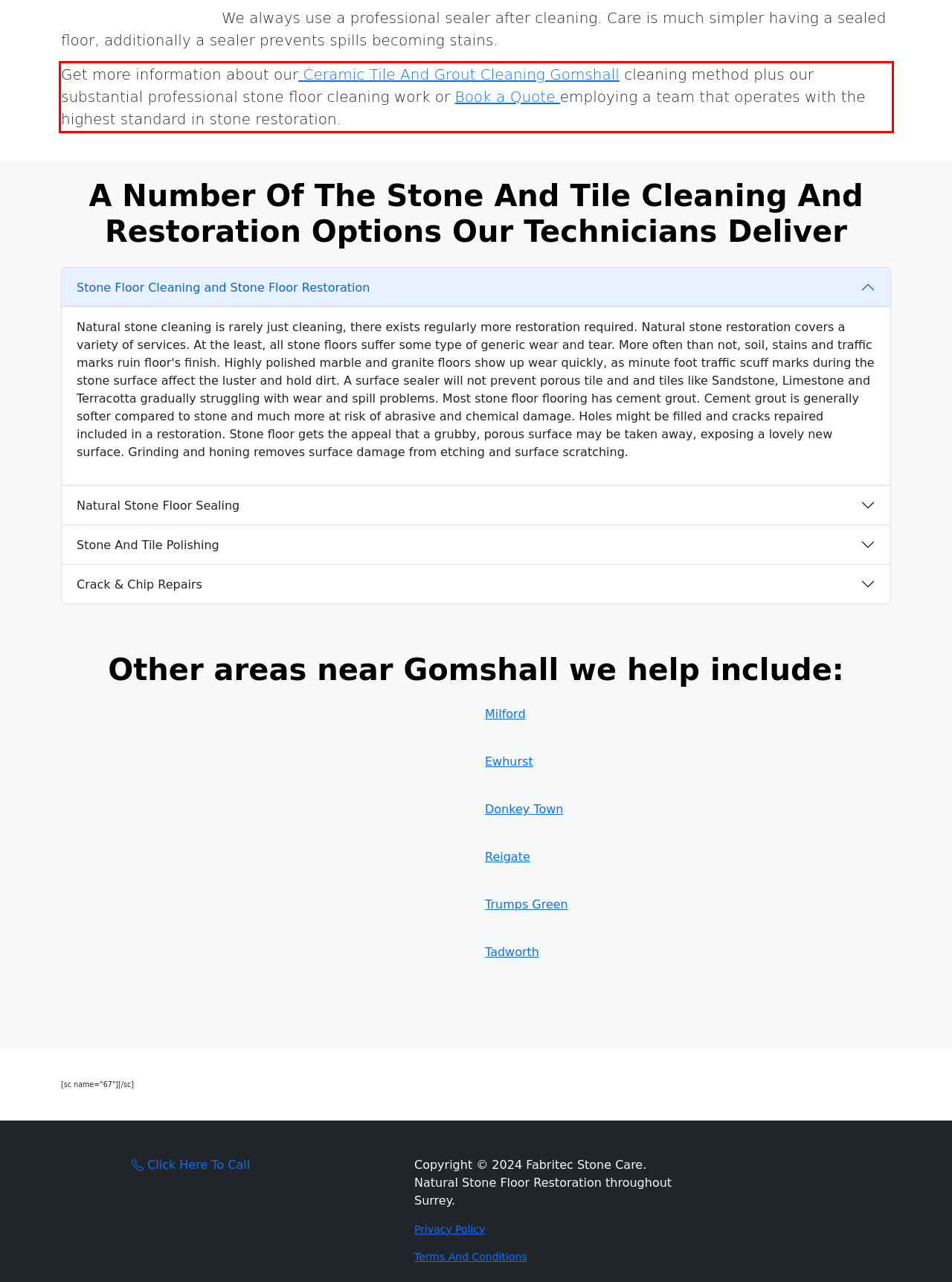Identify the red bounding box in the webpage screenshot and perform OCR to generate the text content enclosed.

Get more information about our Ceramic Tile And Grout Cleaning Gomshall cleaning method plus our substantial professional stone floor cleaning work or Book a Quote employing a team that operates with the highest standard in stone restoration.